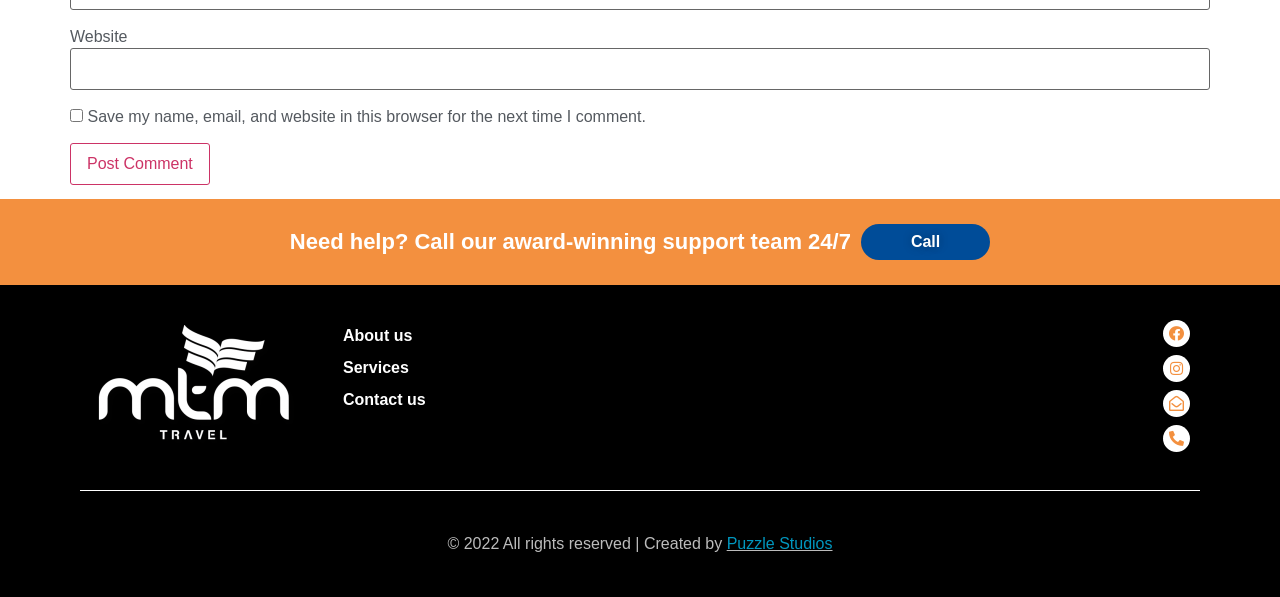Please give a concise answer to this question using a single word or phrase: 
Is the 'Save my name, email, and website in this browser' checkbox checked by default?

No